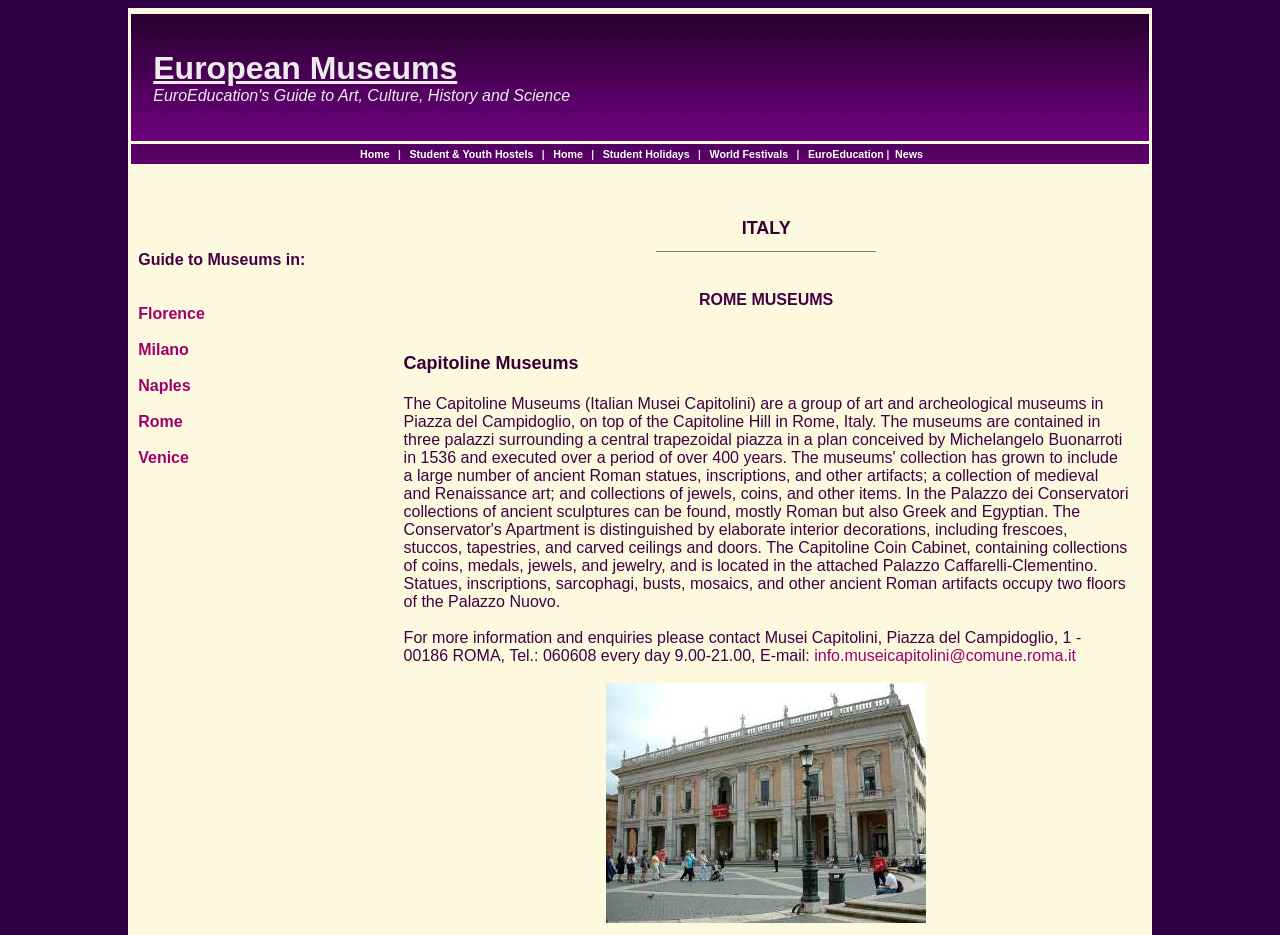Determine the bounding box of the UI element mentioned here: "Rome". The coordinates must be in the format [left, top, right, bottom] with values ranging from 0 to 1.

[0.108, 0.441, 0.143, 0.46]